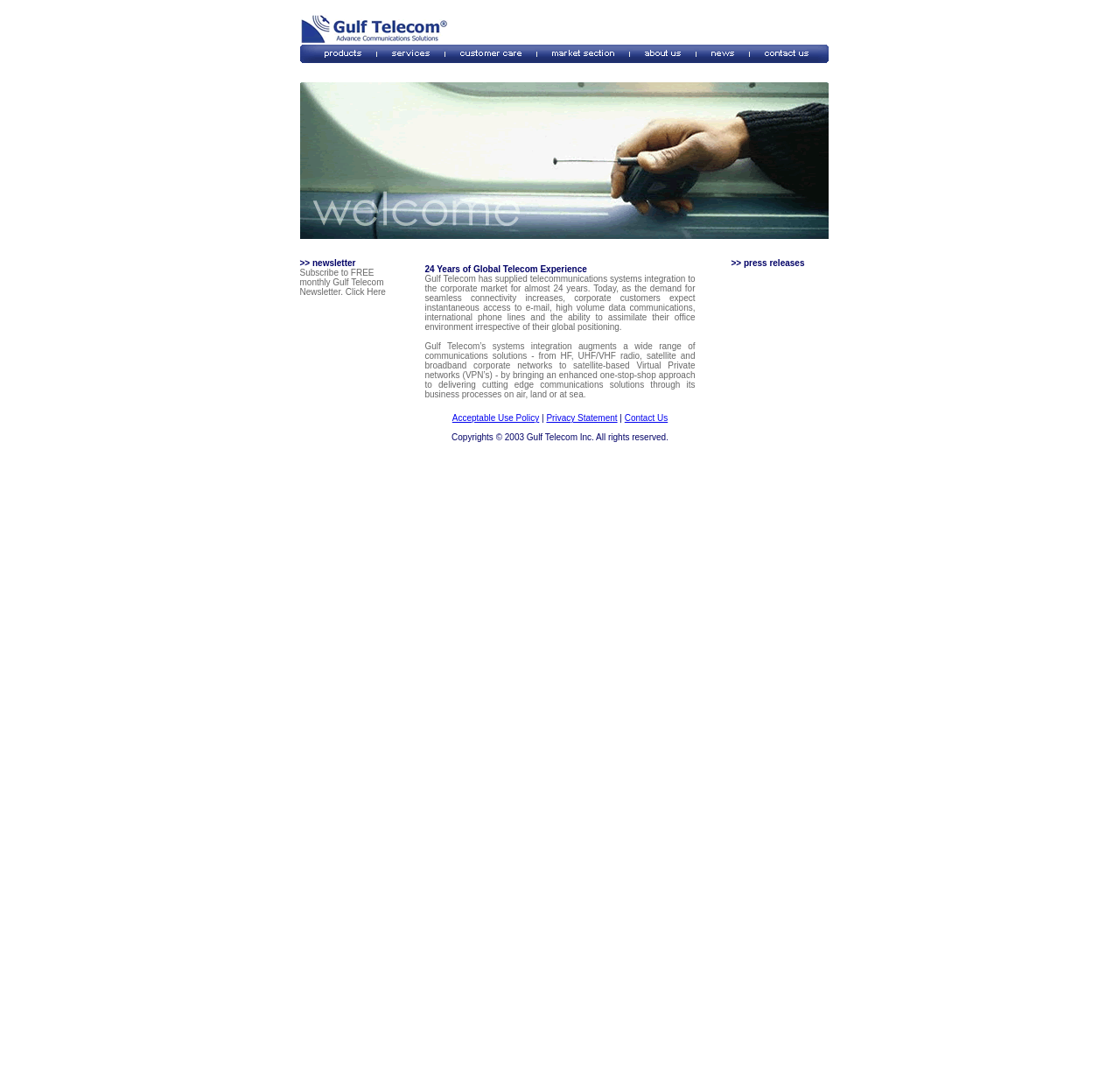Identify the bounding box coordinates for the UI element described as: "name="about_off"". The coordinates should be provided as four floats between 0 and 1: [left, top, right, bottom].

[0.564, 0.047, 0.619, 0.061]